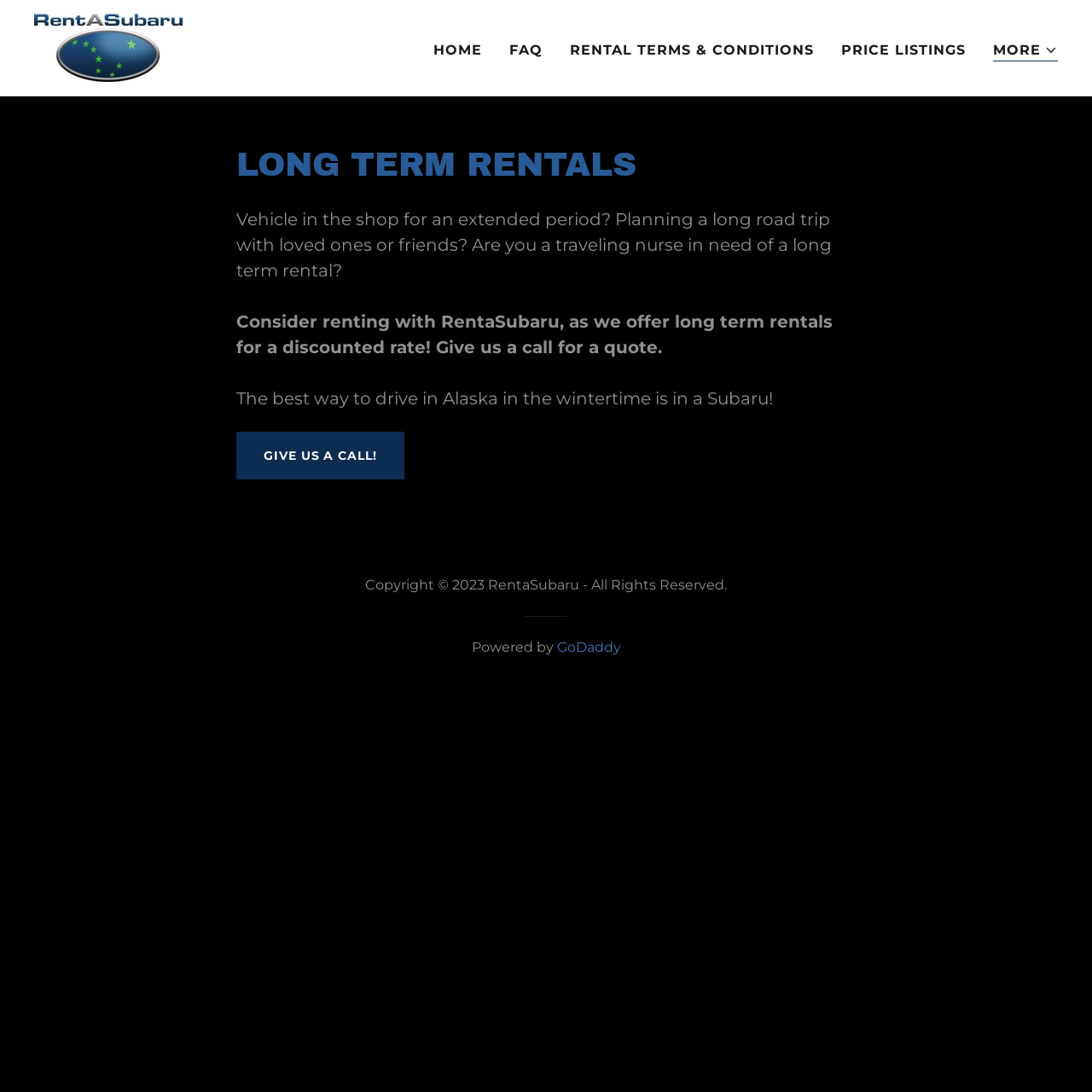What is the purpose of RentaSubaru?
Please give a detailed and elaborate explanation in response to the question.

The purpose of RentaSubaru can be inferred from the heading 'LONG TERM RENTALS' and the text 'Planning a long road trip with loved ones or friends? Are you a traveling nurse in need of a long term rental?' which suggests that the company provides long term rentals for various purposes.